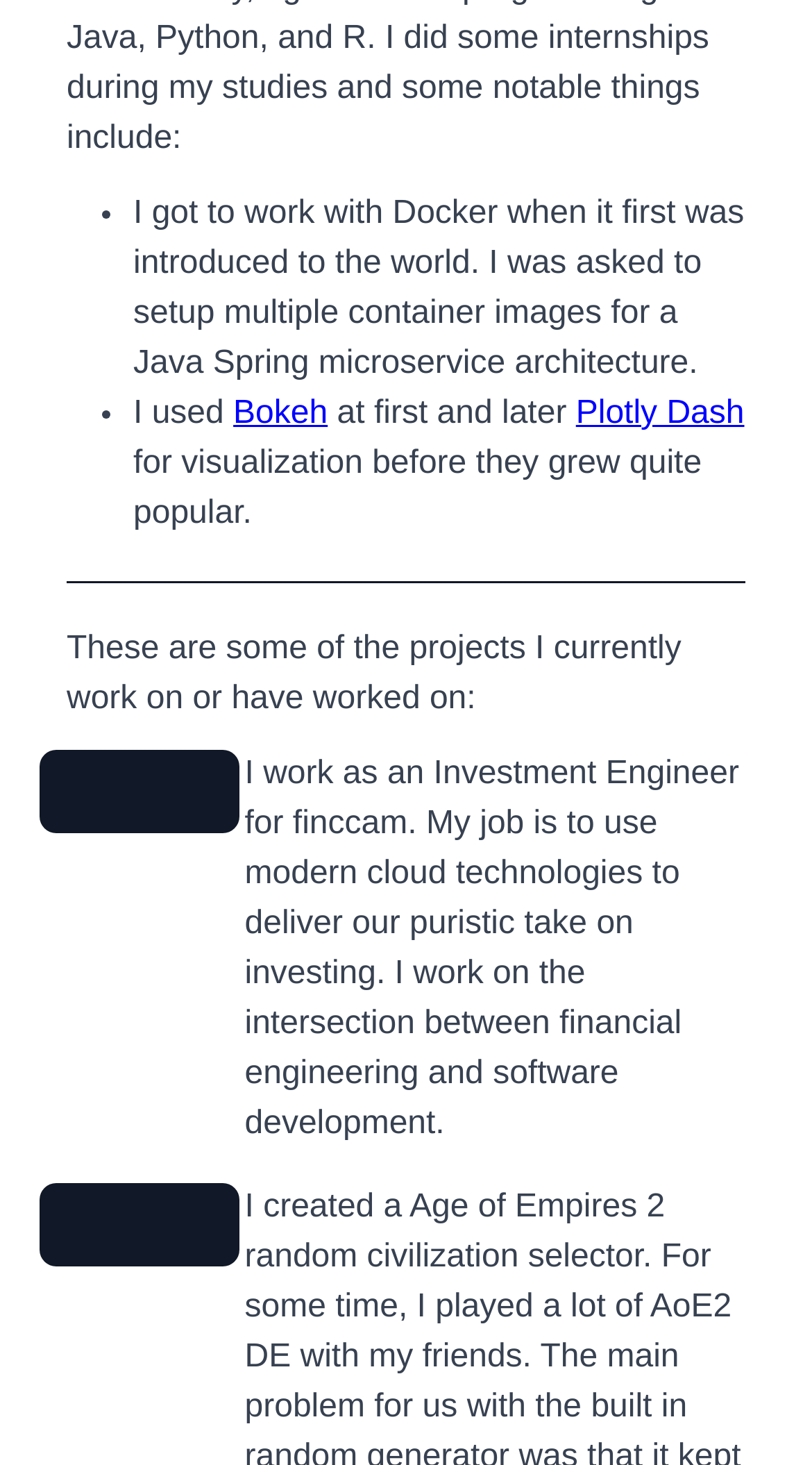Refer to the image and provide an in-depth answer to the question:
What is the author's company?

The author mentions their company as 'finccam' in the text, where they work as an Investment Engineer.